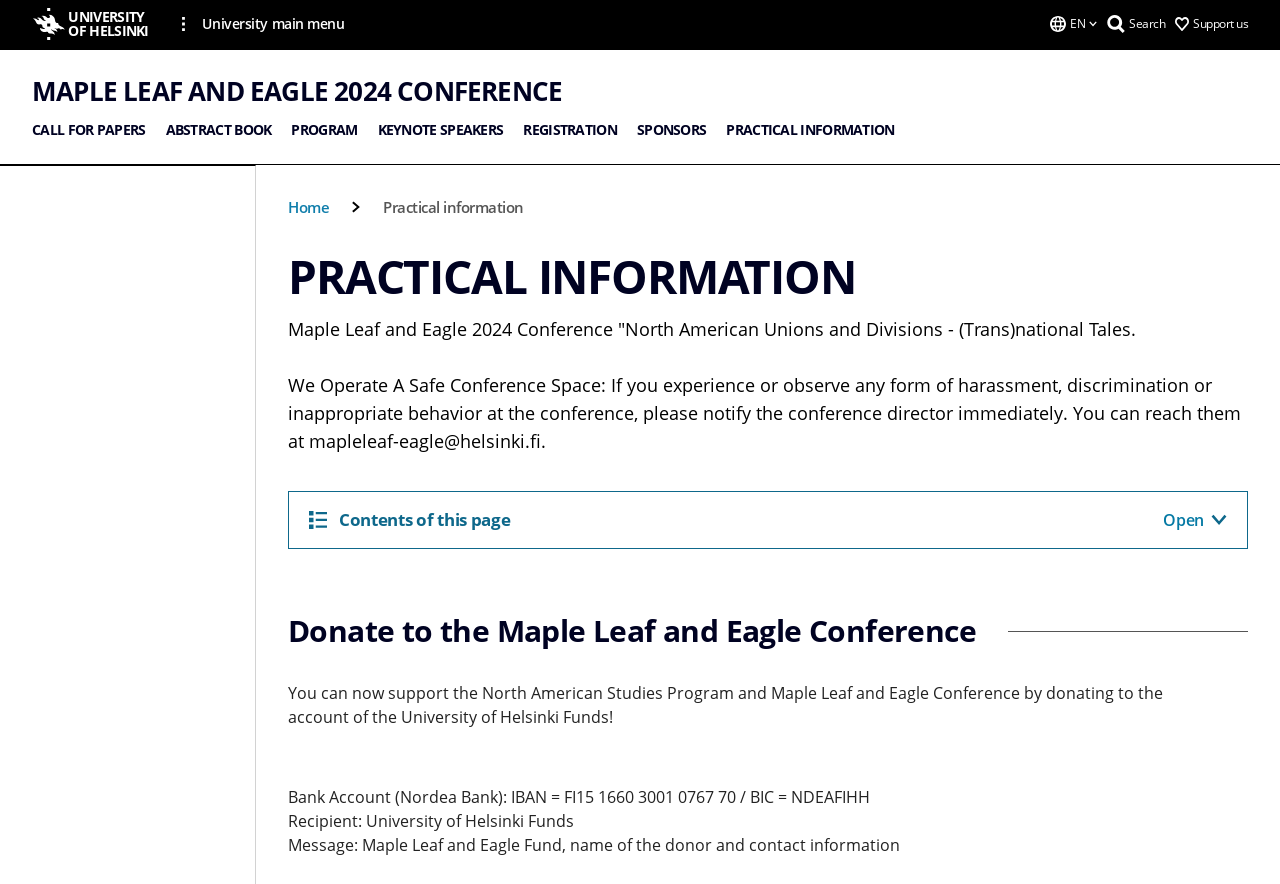Please specify the bounding box coordinates of the region to click in order to perform the following instruction: "Open university main menu".

[0.143, 0.018, 0.269, 0.036]